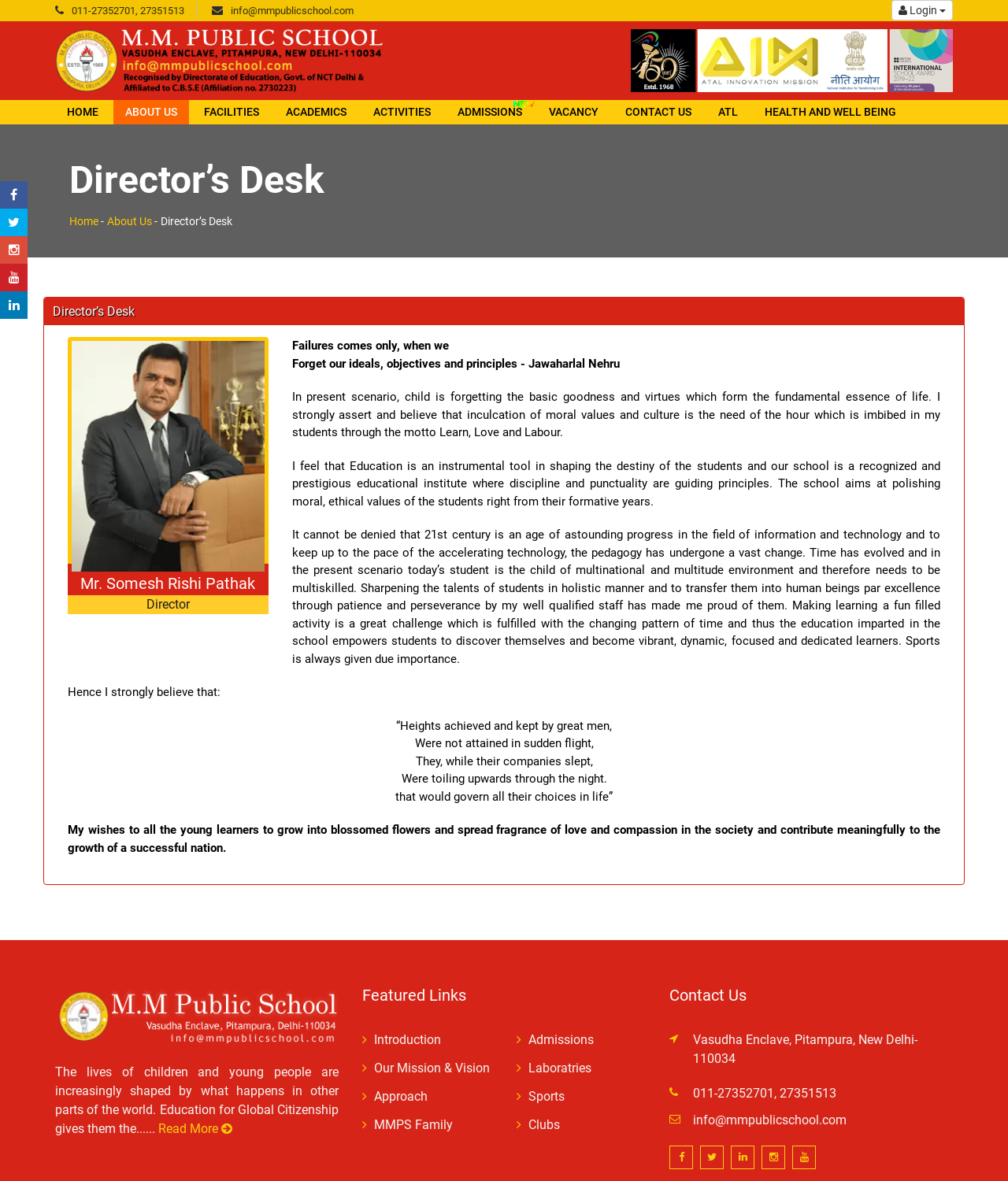Kindly respond to the following question with a single word or a brief phrase: 
What is the email address of M.M. Public School?

info@mmpublicschool.com